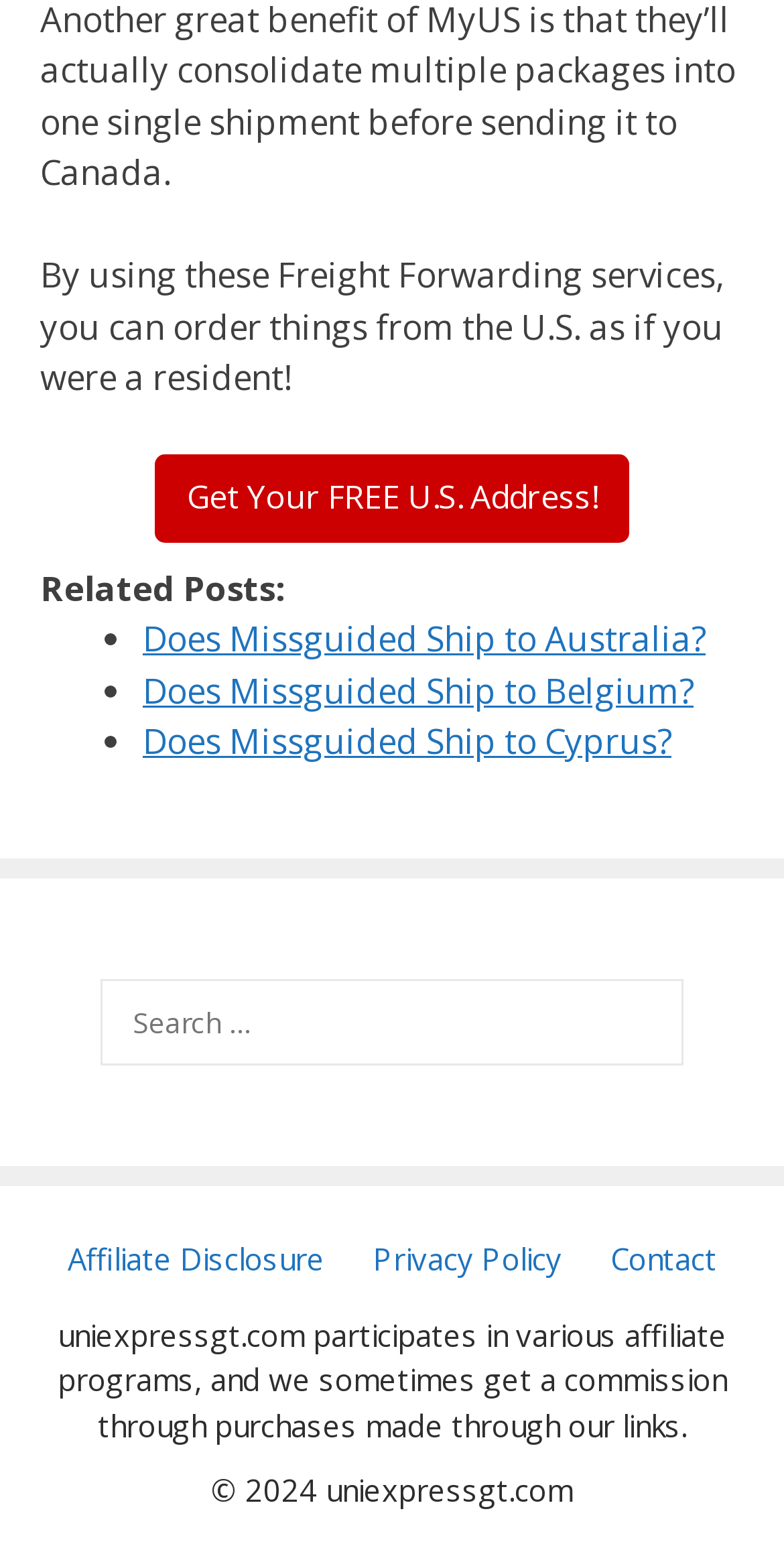Respond to the question below with a single word or phrase:
What is the topic of the related posts?

Missguided shipping